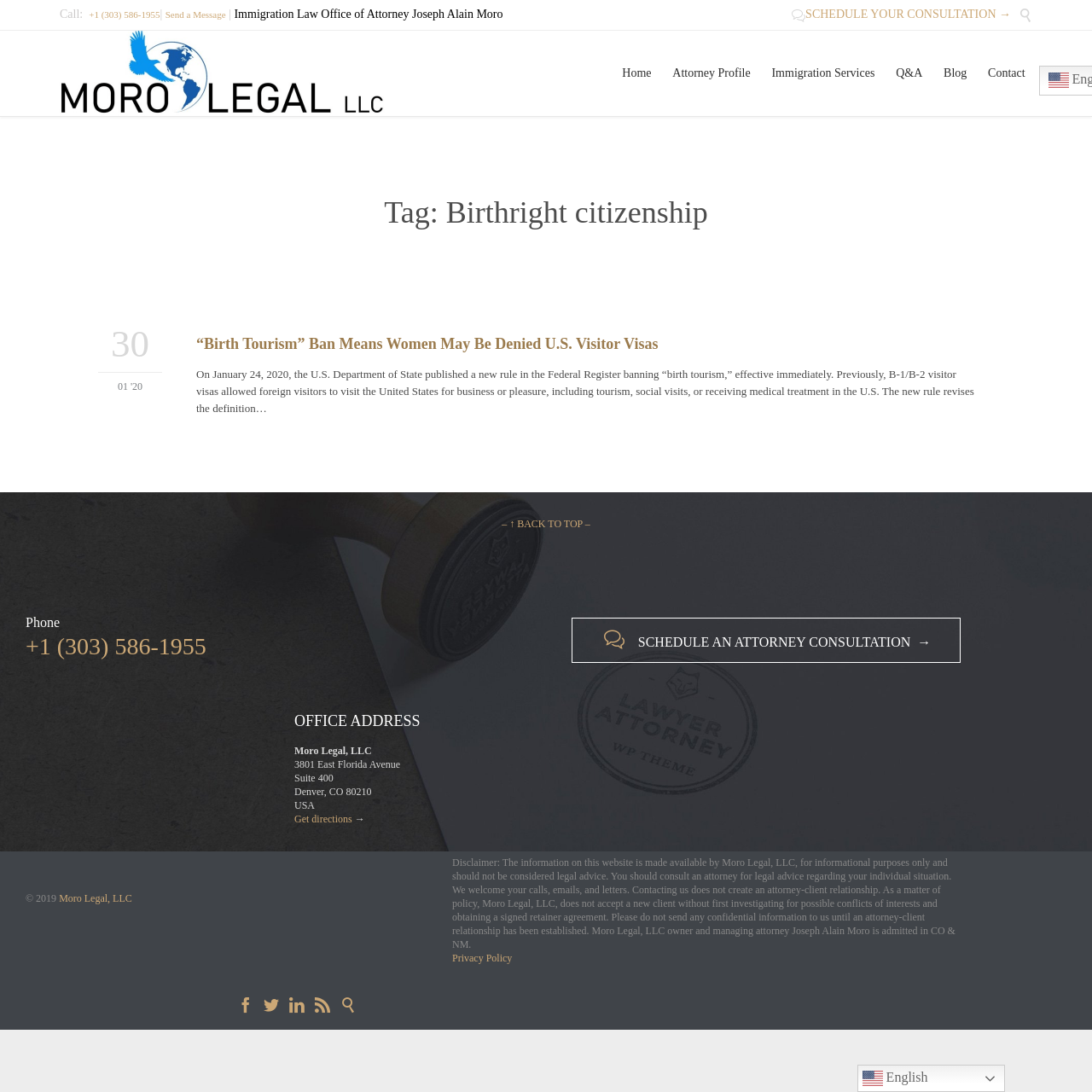Locate the bounding box for the described UI element: "SEC declined to appeal". Ensure the coordinates are four float numbers between 0 and 1, formatted as [left, top, right, bottom].

None